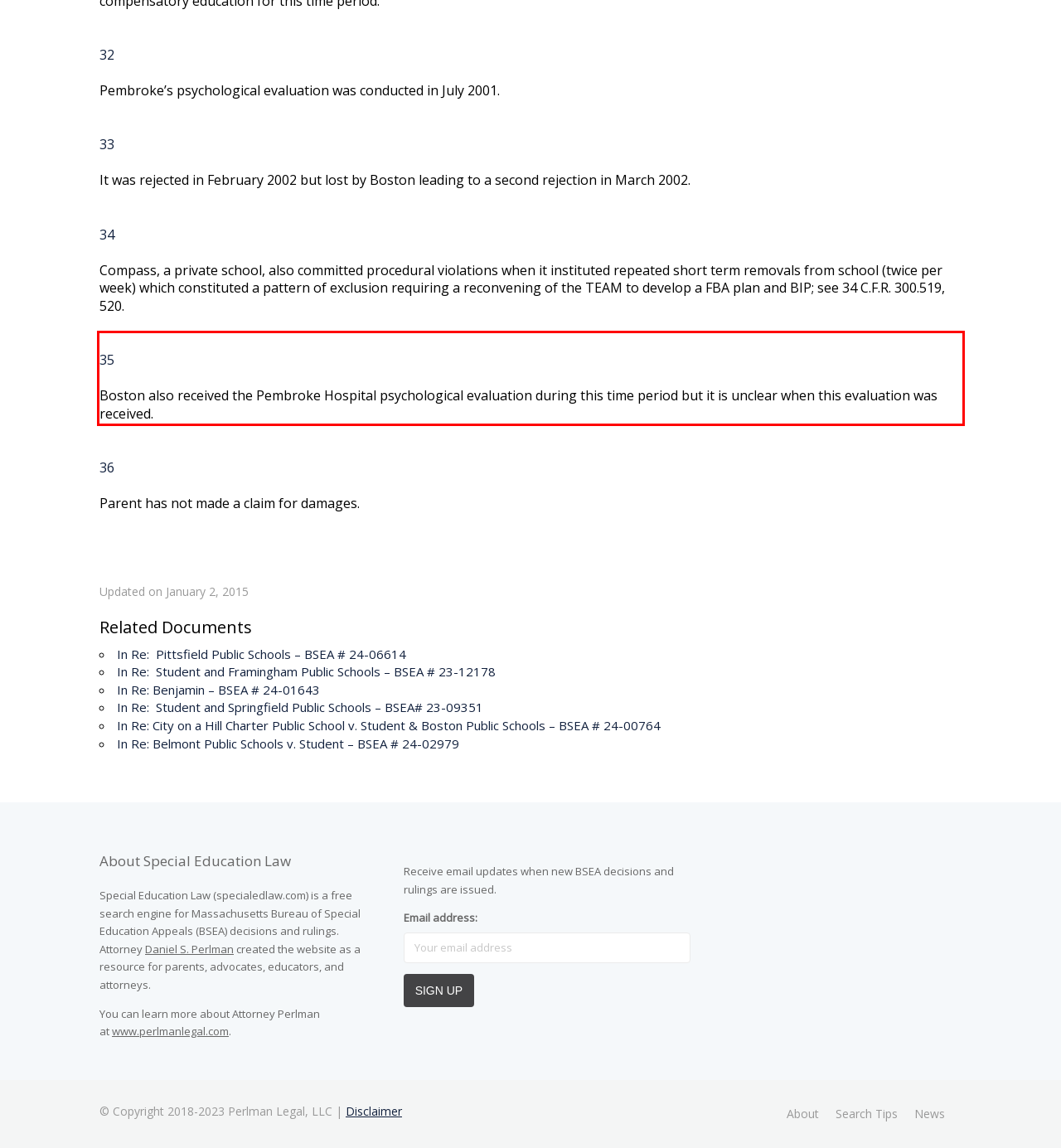Analyze the screenshot of a webpage where a red rectangle is bounding a UI element. Extract and generate the text content within this red bounding box.

35 Boston also received the Pembroke Hospital psychological evaluation during this time period but it is unclear when this evaluation was received.